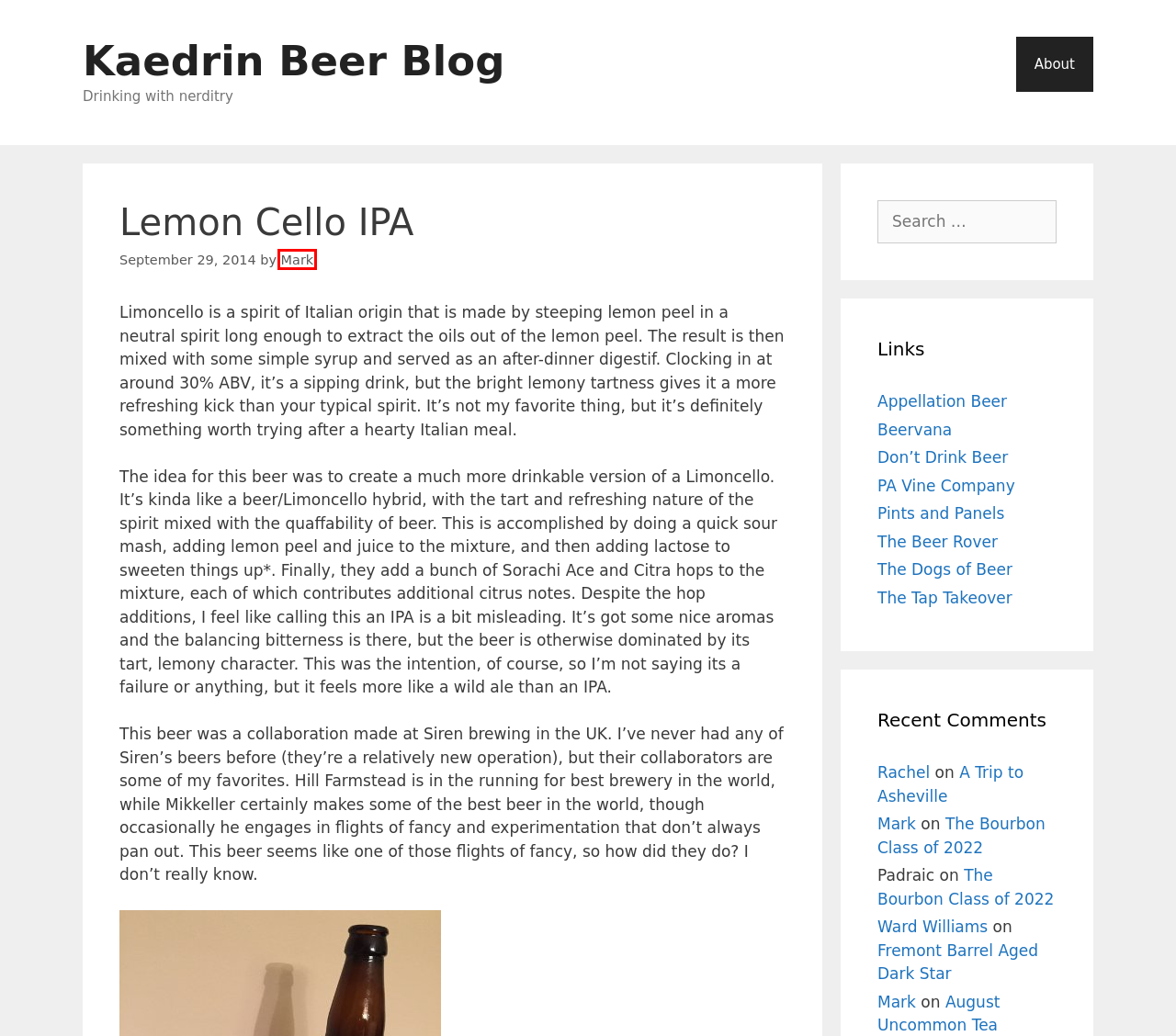Consider the screenshot of a webpage with a red bounding box around an element. Select the webpage description that best corresponds to the new page after clicking the element inside the red bounding box. Here are the candidates:
A. Kaedrin - Kaedrin Homepage
B. Appellation Beer – Considering beer from and of a place
C. Mark, Author at Kaedrin Beer Blog
D. Rachel Abi - Asheville Wedding Photographer
E. The Bourbon Class of 2022 - Kaedrin Beer Blog
F. A Trip to Asheville - Kaedrin Beer Blog
G. Pints and Panels
H. Fremont Barrel Aged Dark Star - Kaedrin Beer Blog

C